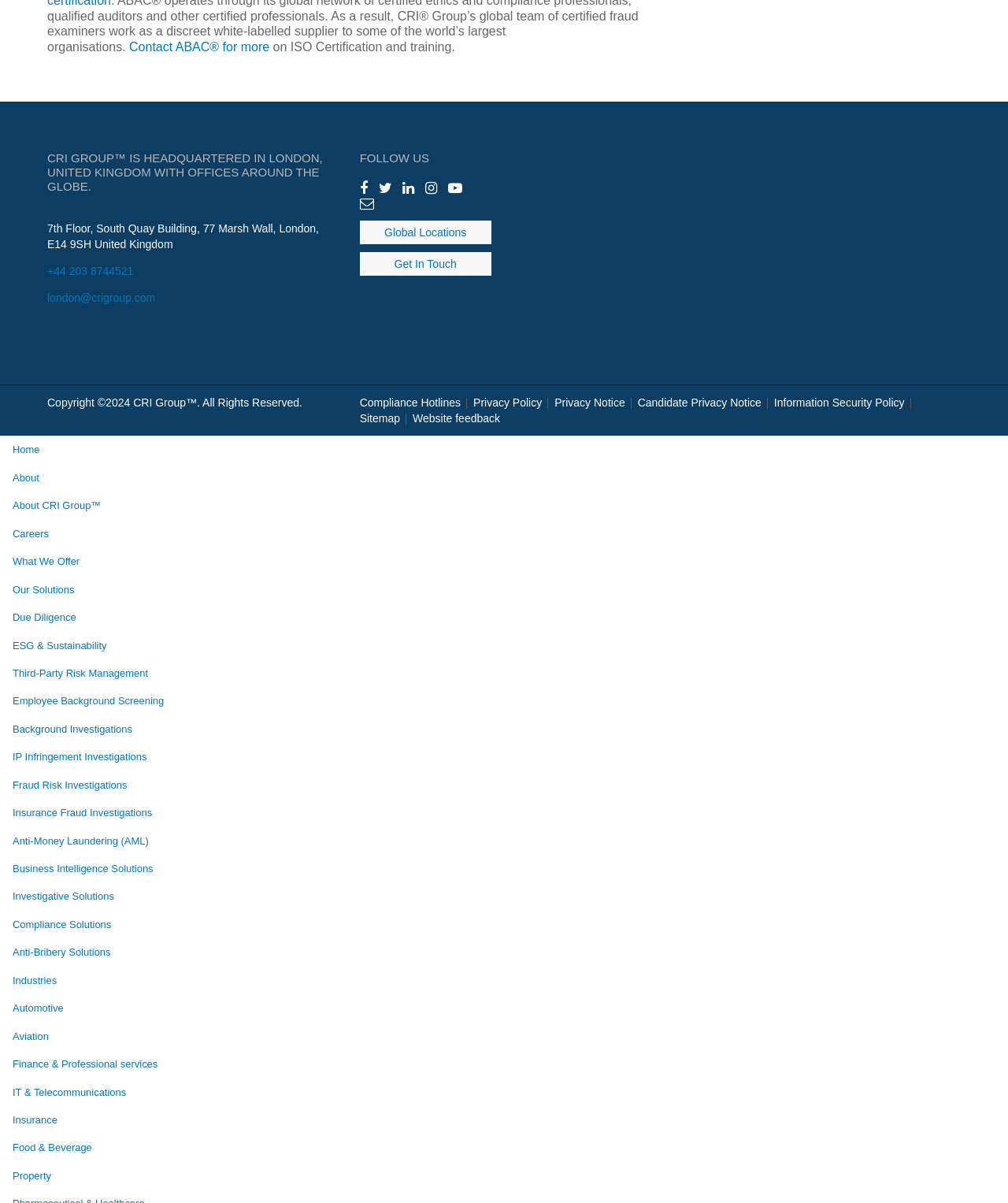From the element description london@crigroup.com, predict the bounding box coordinates of the UI element. The coordinates must be specified in the format (top-left x, top-left y, bottom-right x, bottom-right y) and should be within the 0 to 1 range.

[0.047, 0.243, 0.154, 0.253]